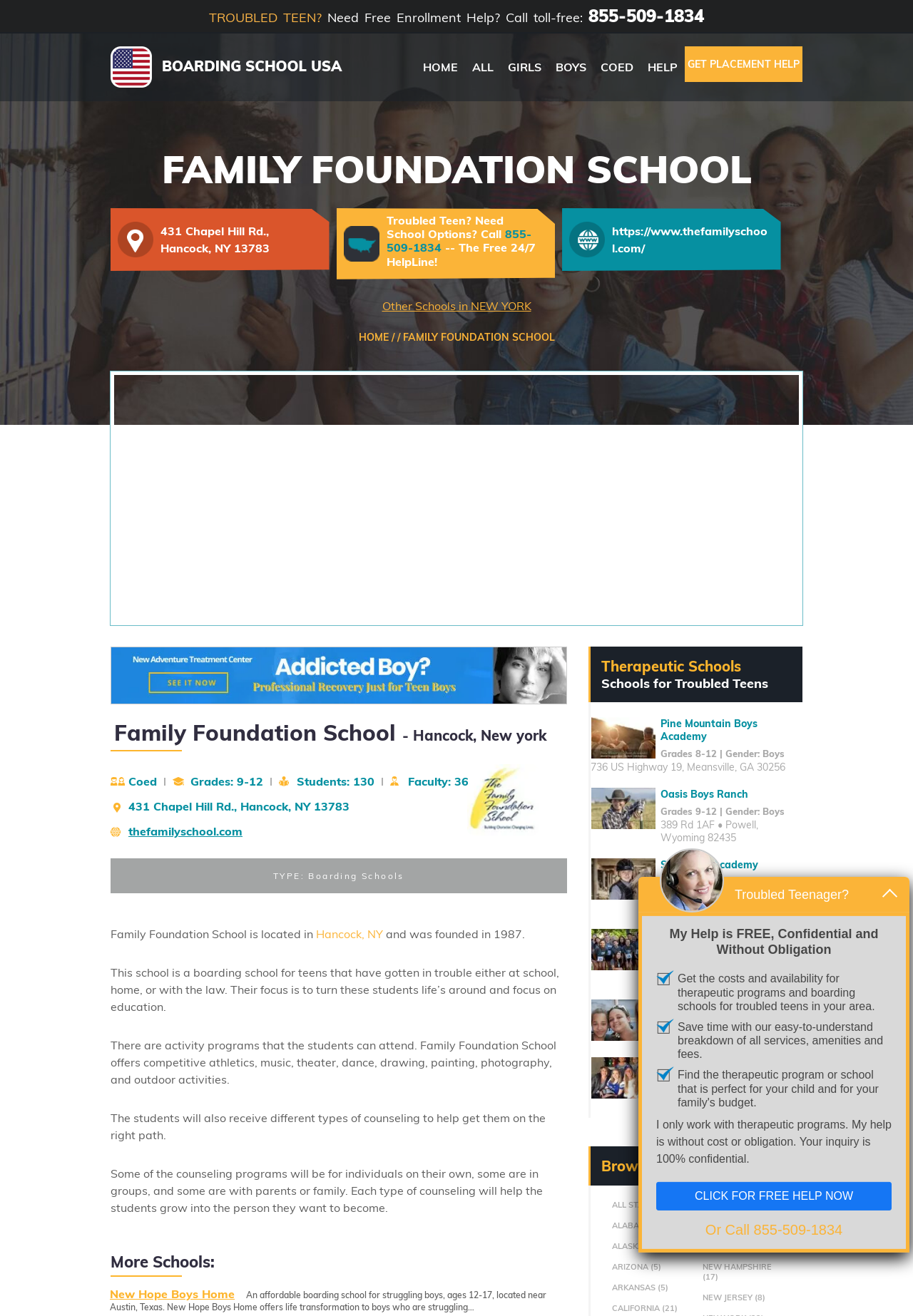Please identify the bounding box coordinates of the element I need to click to follow this instruction: "Visit the homepage".

[0.455, 0.04, 0.509, 0.062]